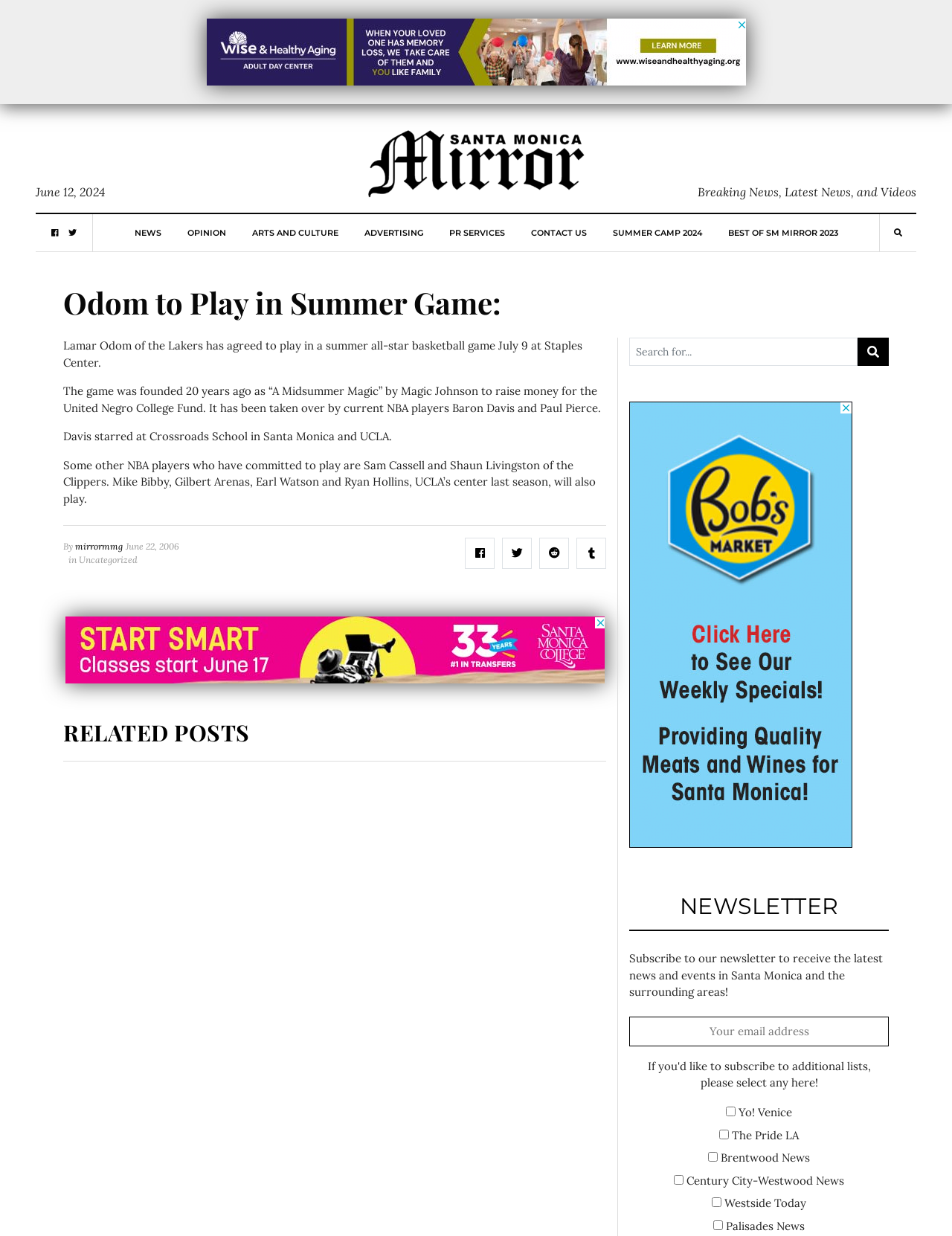Find the coordinates for the bounding box of the element with this description: "aria-label="Search for..." name="s" placeholder="Search for..."".

[0.661, 0.273, 0.901, 0.296]